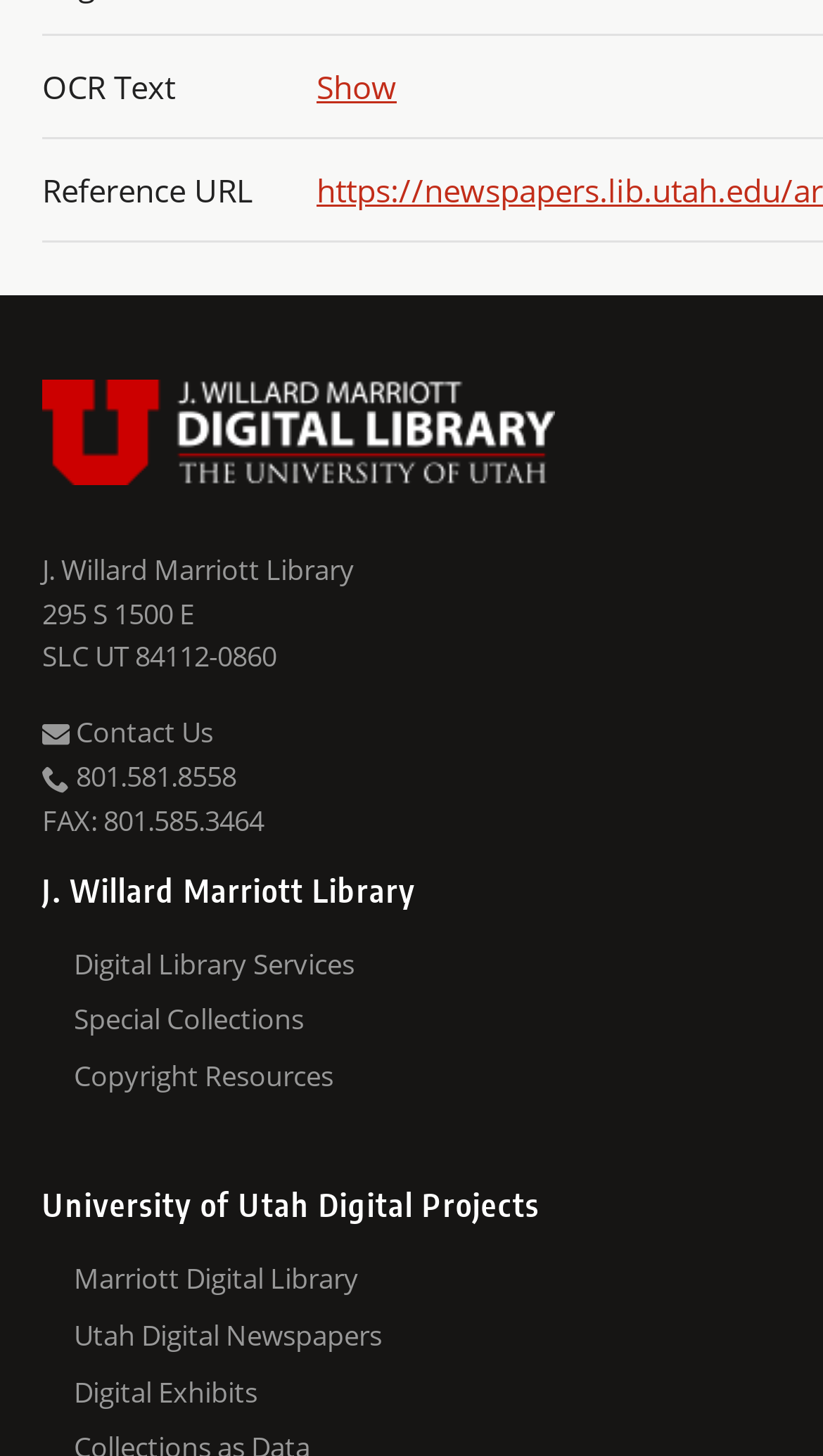Find the bounding box of the web element that fits this description: "Mountain West Digital Library".

[0.09, 0.871, 0.949, 0.91]